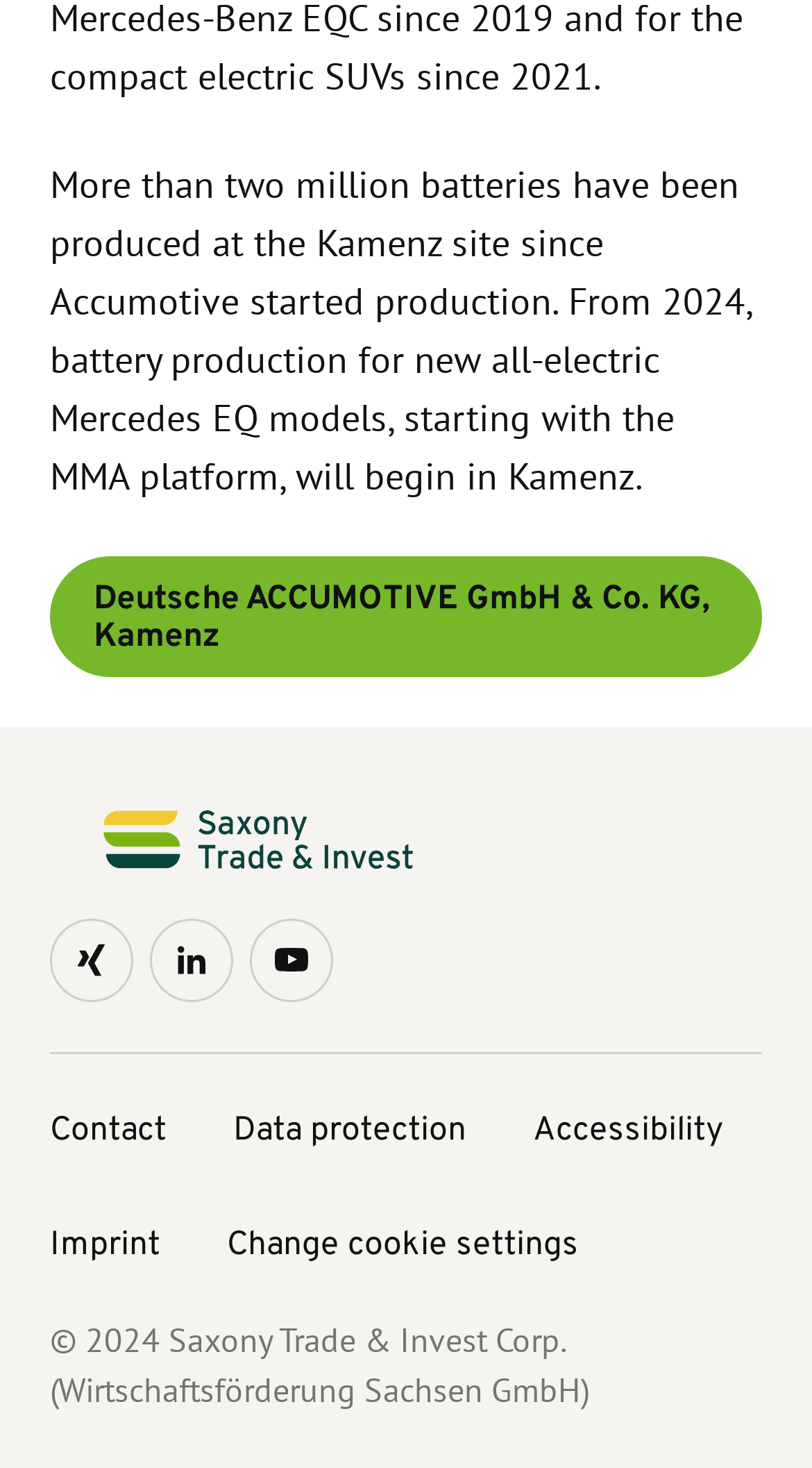Find the bounding box coordinates of the clickable element required to execute the following instruction: "Connect on LinkedIn". Provide the coordinates as four float numbers between 0 and 1, i.e., [left, top, right, bottom].

[0.185, 0.626, 0.287, 0.683]